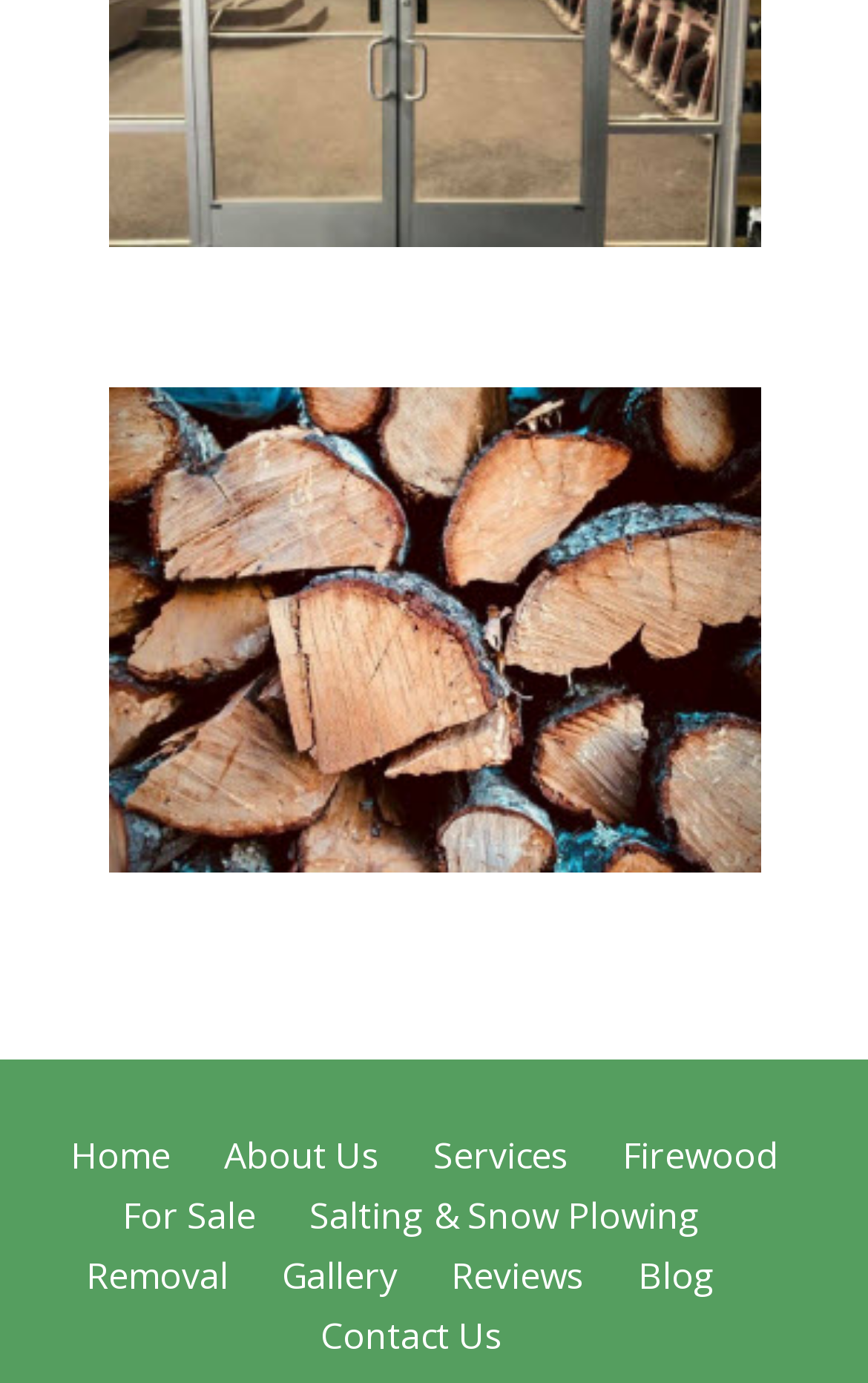What is the theme of the webpage?
Please give a well-detailed answer to the question.

By examining the links and content on the webpage, I inferred that the theme of the webpage is related to home services, including glass and mirror installation, firewood sales, and snow removal.